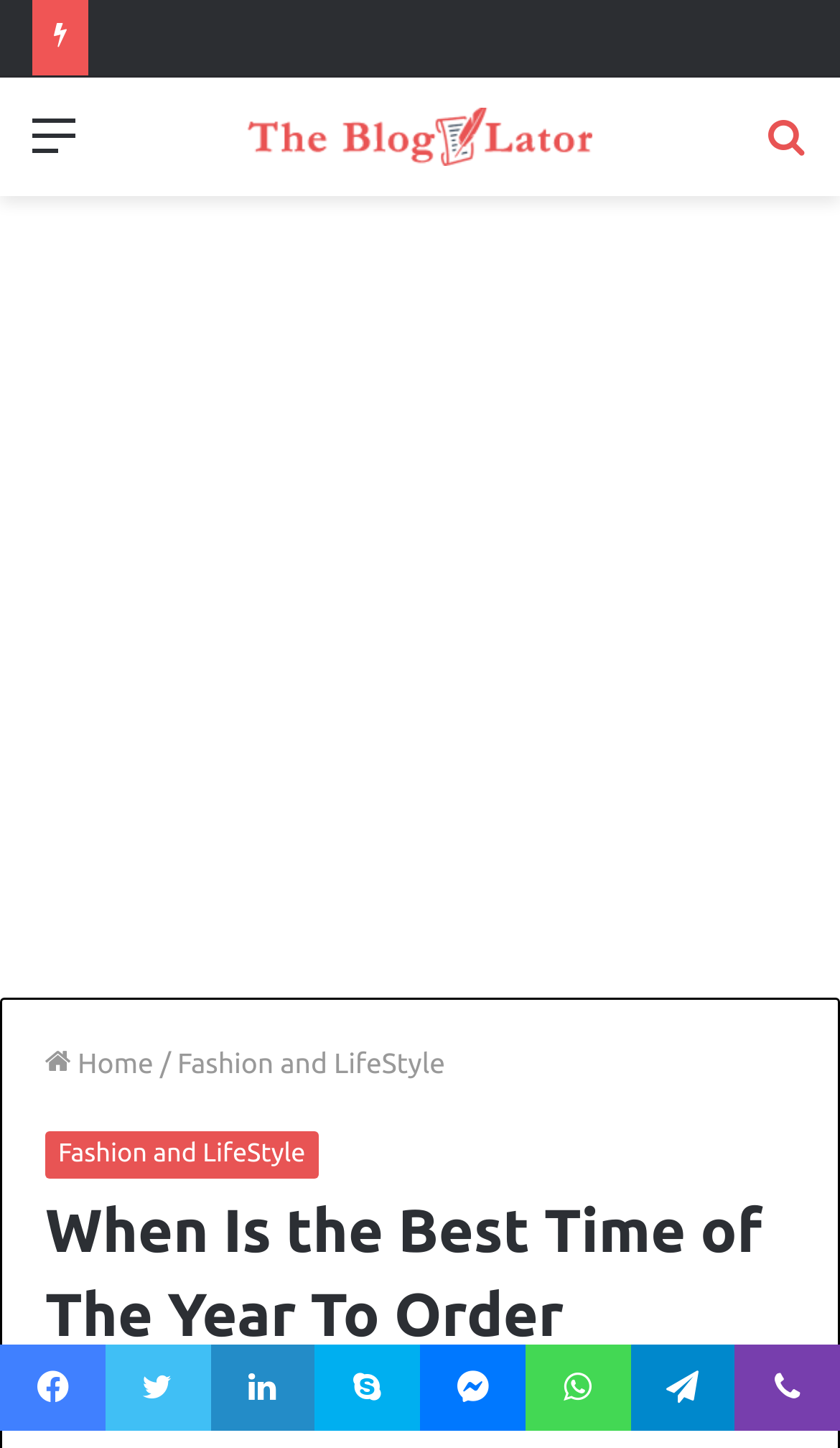Find the bounding box coordinates for the area that must be clicked to perform this action: "Share on Facebook".

[0.0, 0.929, 0.125, 0.988]